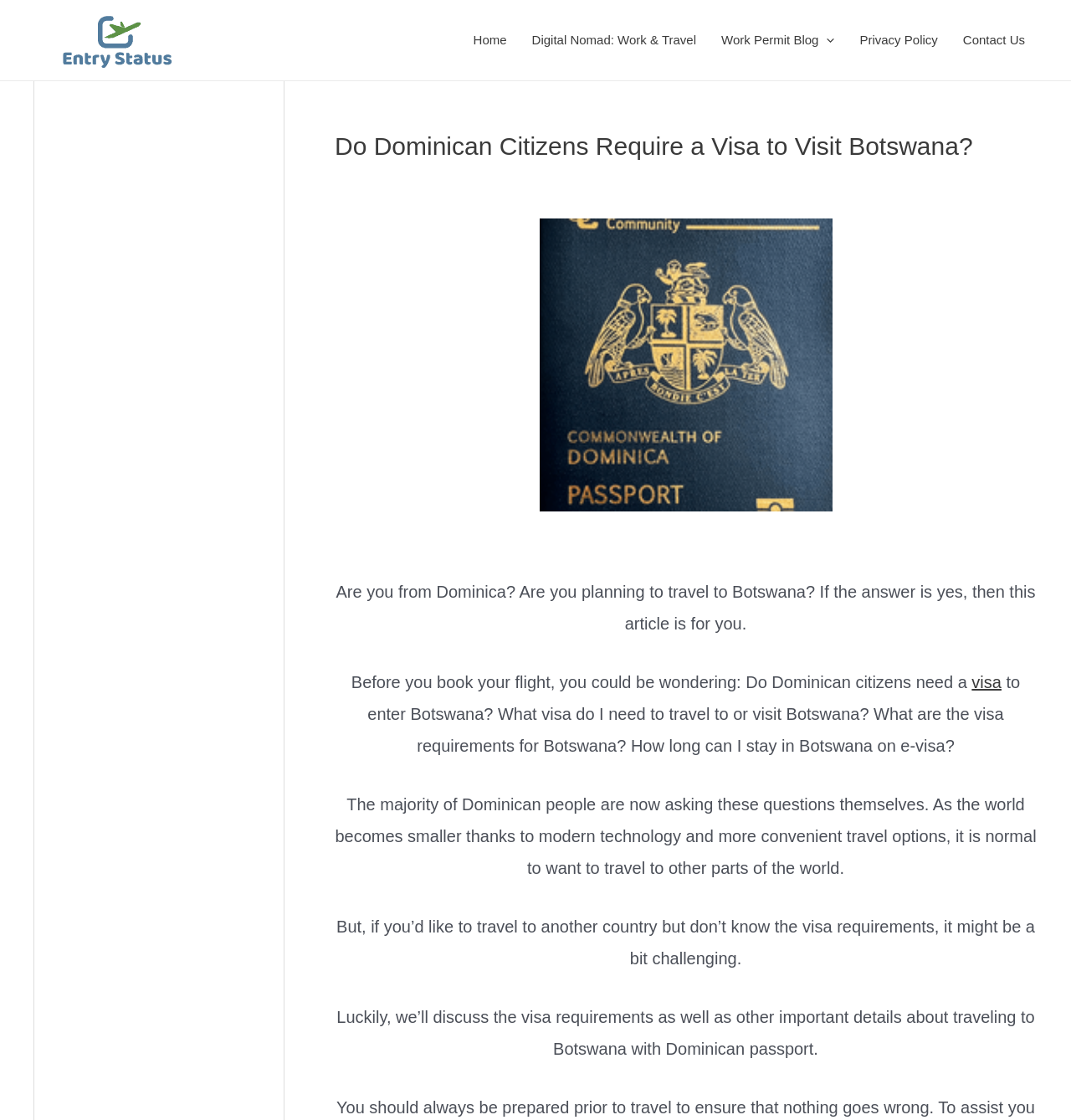Please determine the bounding box of the UI element that matches this description: visa. The coordinates should be given as (top-left x, top-left y, bottom-right x, bottom-right y), with all values between 0 and 1.

[0.907, 0.601, 0.935, 0.617]